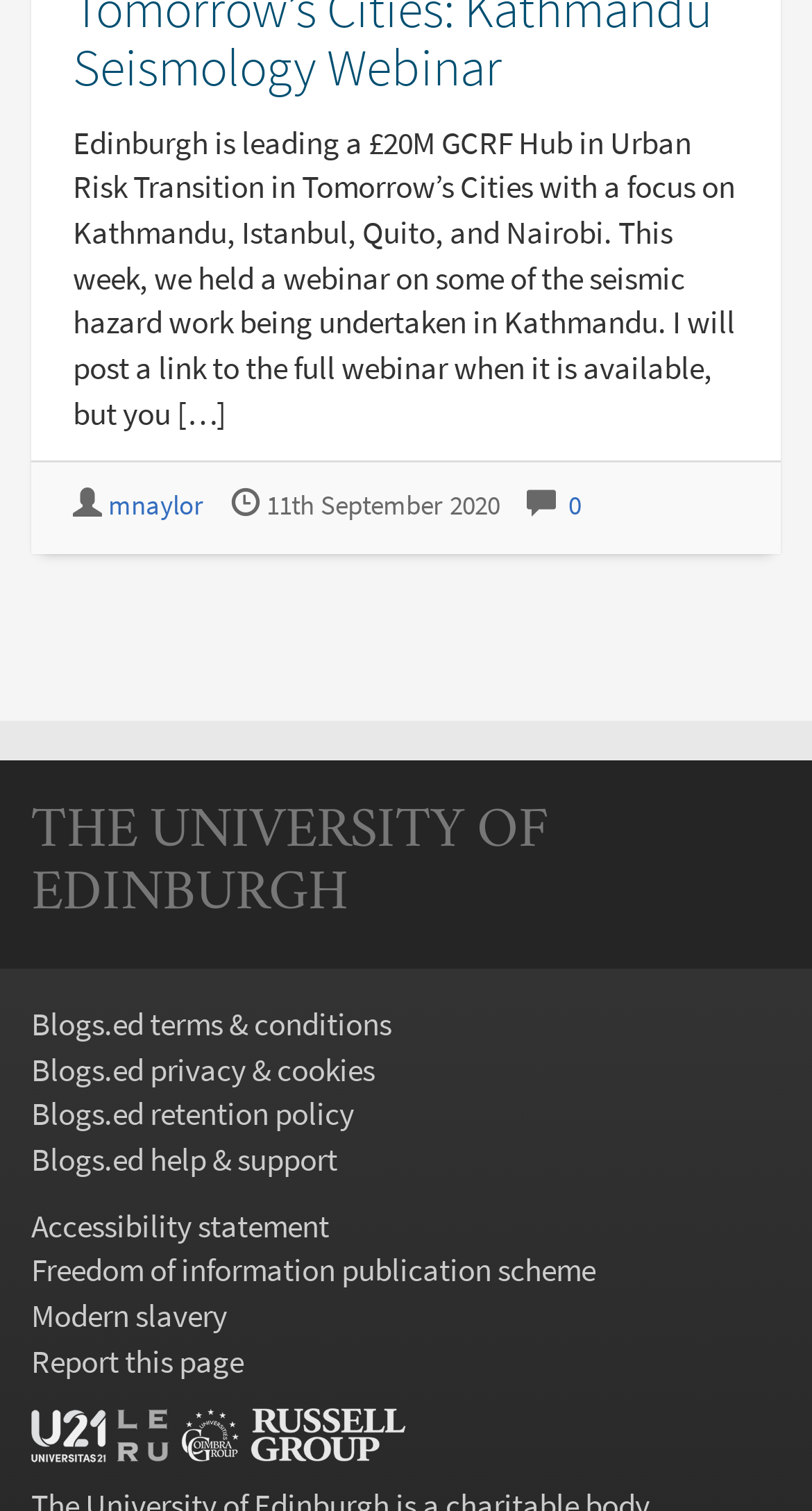Specify the bounding box coordinates of the area to click in order to execute this command: 'View the details of Cross Blades Replacement Part for Magic Bullet'. The coordinates should consist of four float numbers ranging from 0 to 1, and should be formatted as [left, top, right, bottom].

None